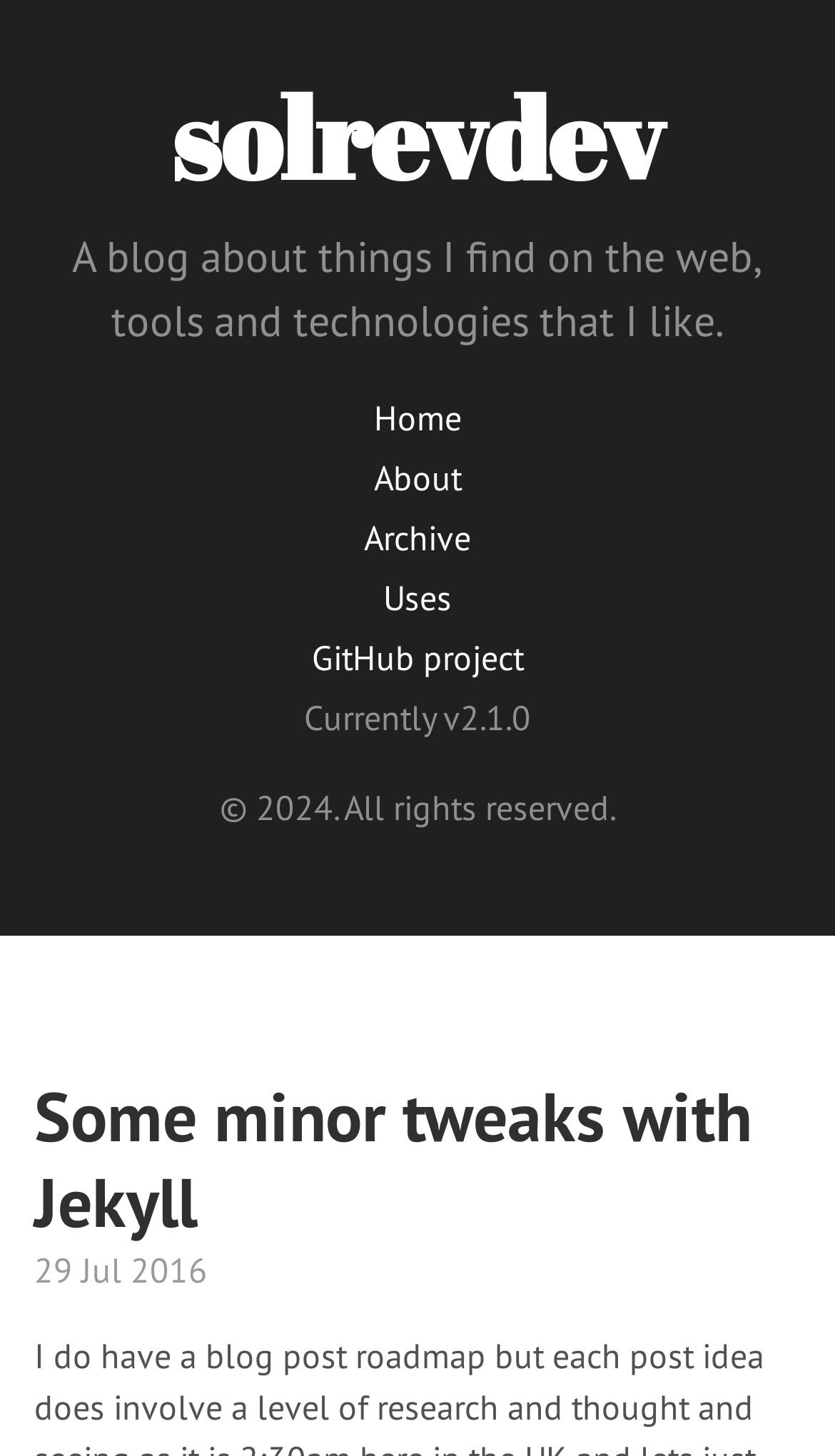What is the copyright year of the blog?
Using the screenshot, give a one-word or short phrase answer.

2024